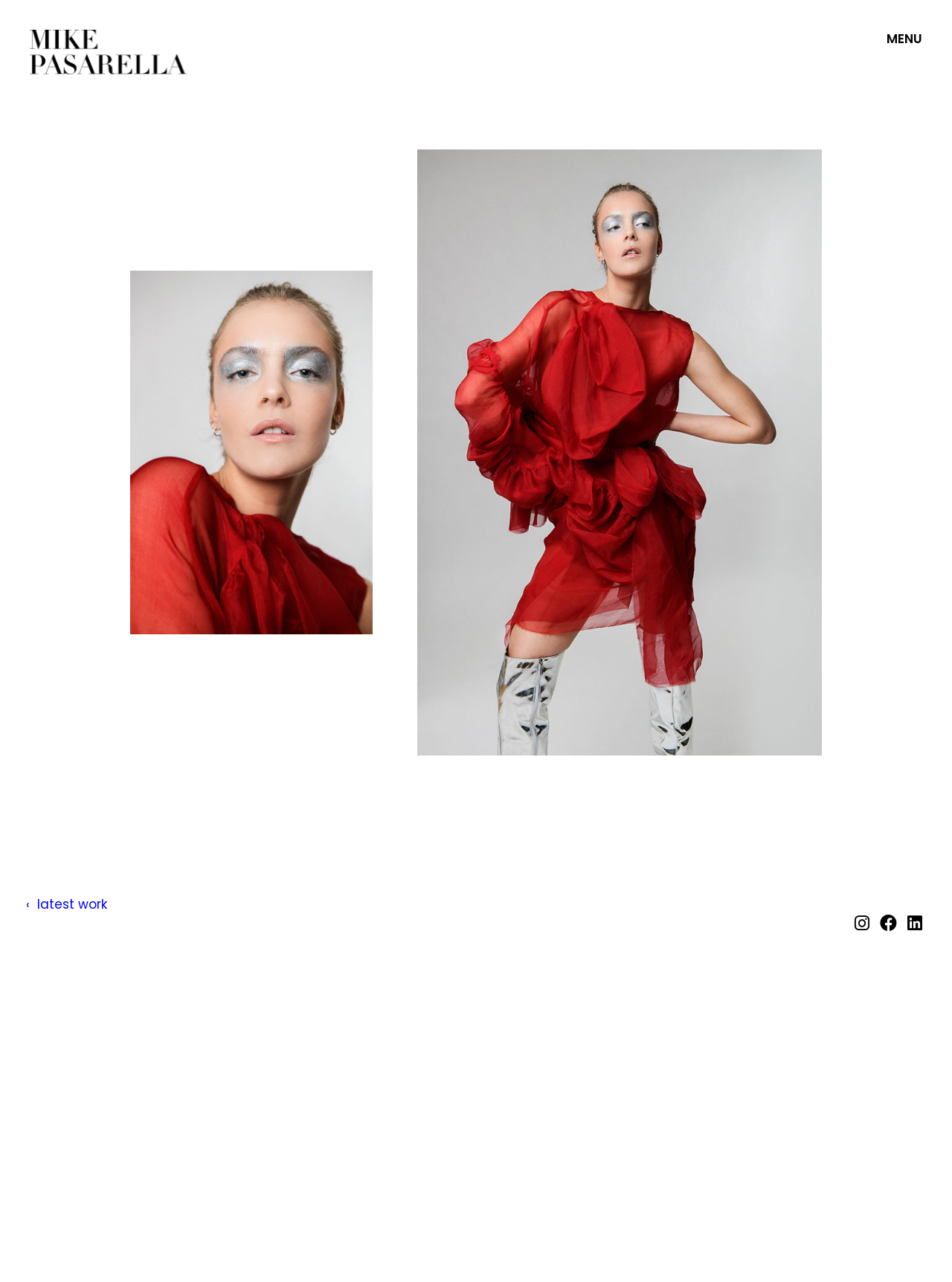What is the name of the fashion designer featured in the editorial photography?
Examine the image closely and answer the question with as much detail as possible.

By analyzing the webpage content, I found that the image 'Fashion Editorial MAX NIEREISEL' is present, which suggests that the fashion designer featured in the editorial photography is Max Niereisel.